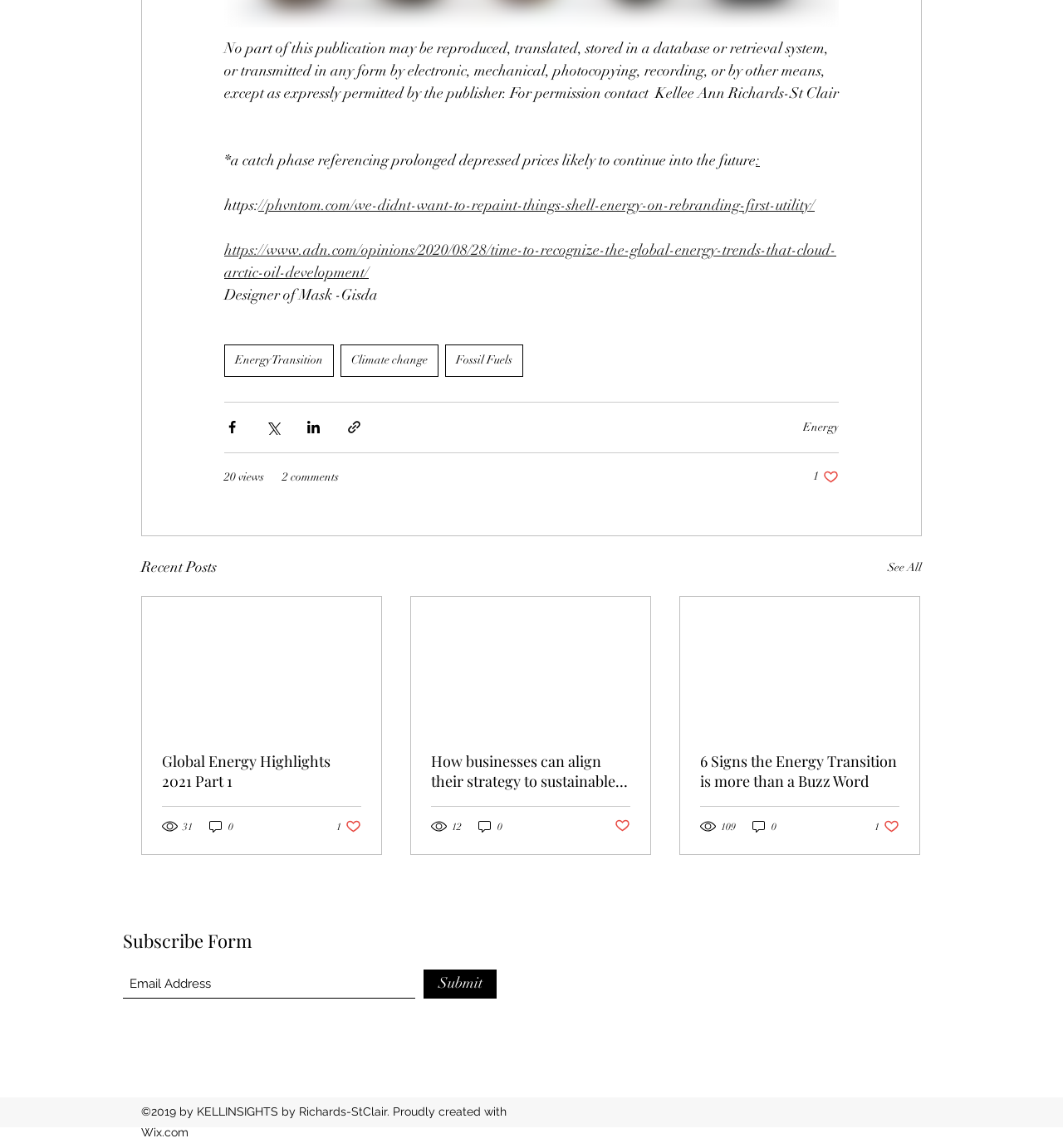Show me the bounding box coordinates of the clickable region to achieve the task as per the instruction: "View recent posts".

[0.133, 0.483, 0.204, 0.504]